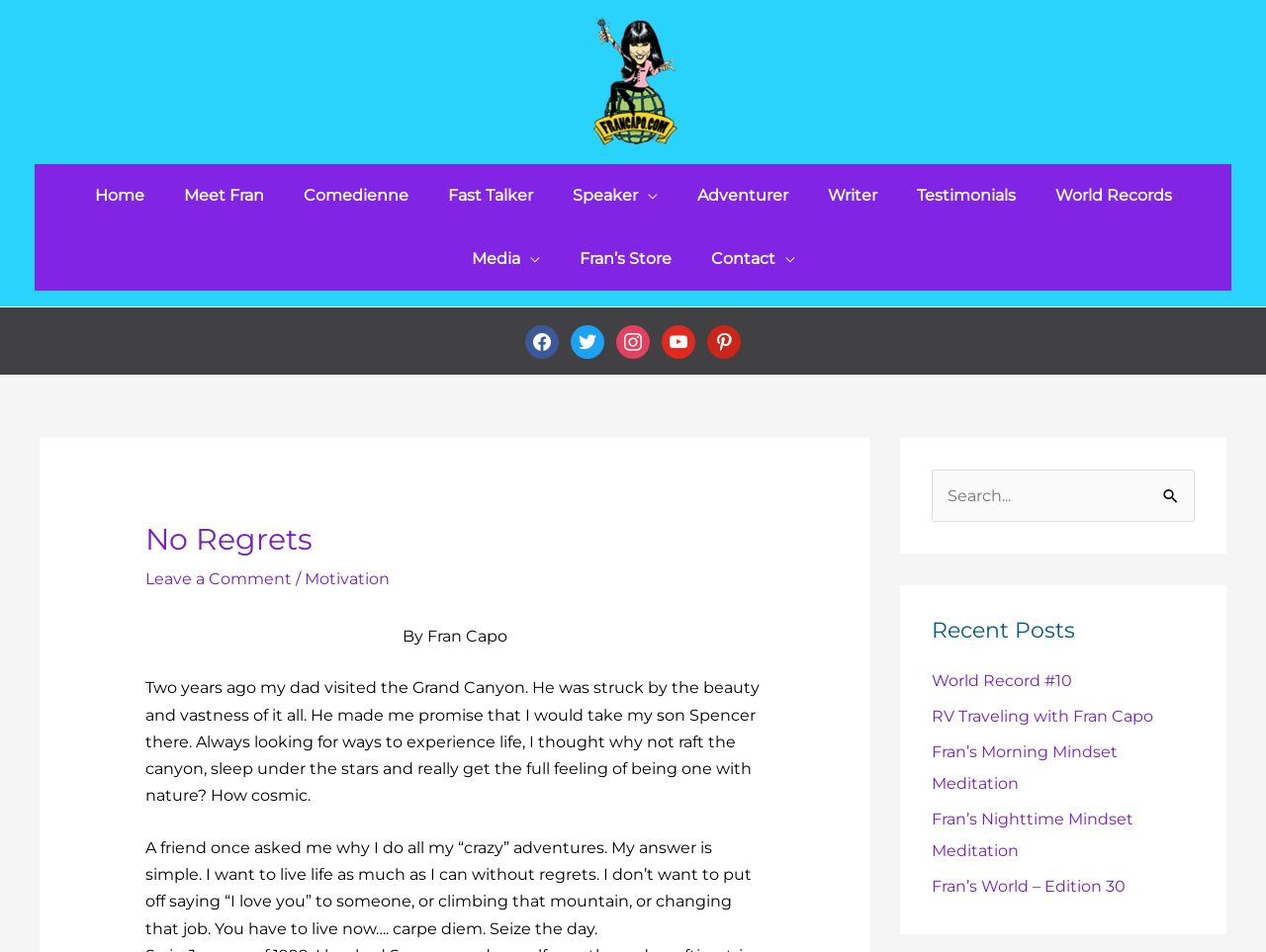Using the provided element description: "Testimonials", identify the bounding box coordinates. The coordinates should be four floats between 0 and 1 in the order [left, top, right, bottom].

[0.708, 0.172, 0.818, 0.239]